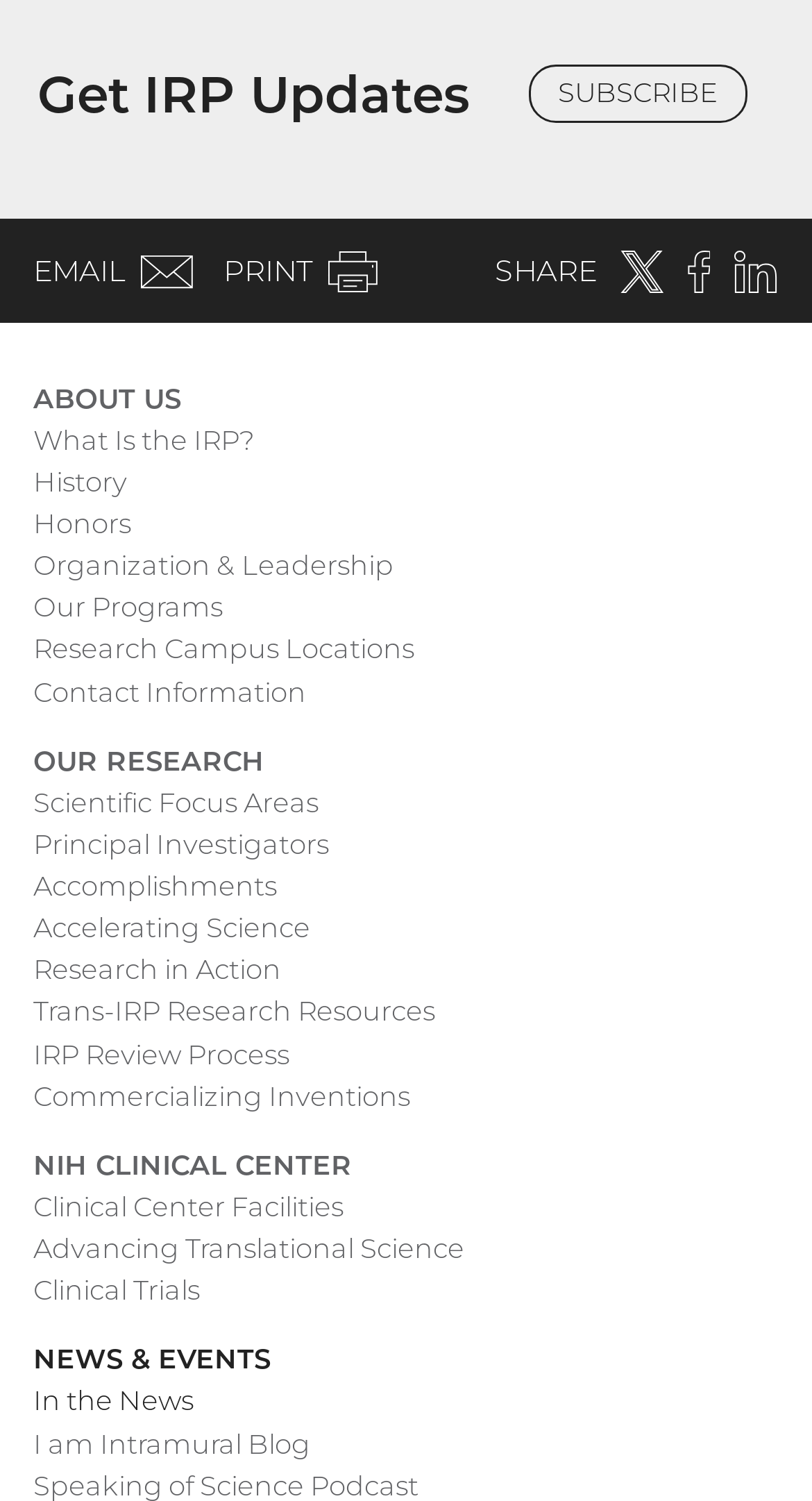How many social media links are available?
Using the image, answer in one word or phrase.

Three